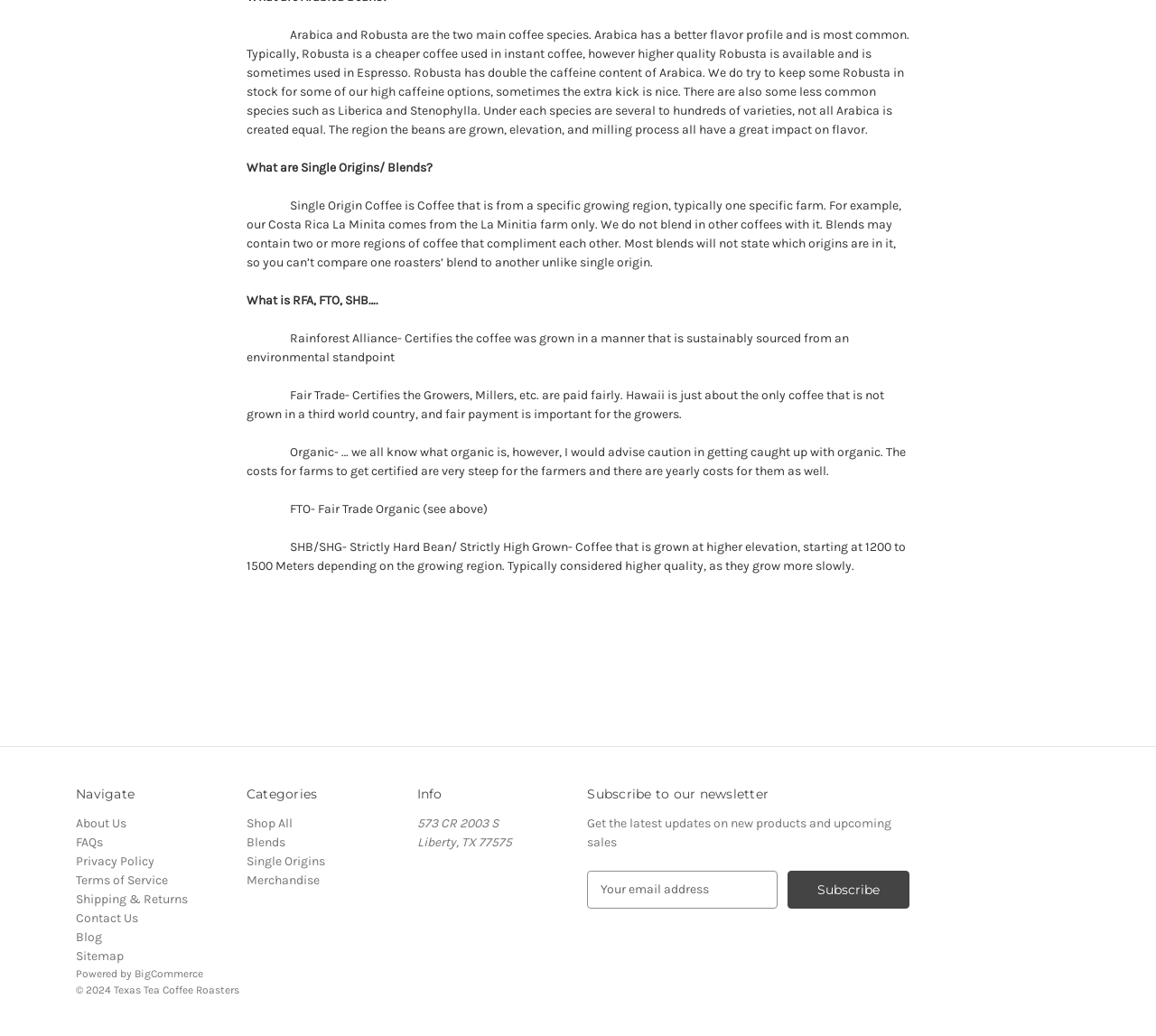Locate the bounding box coordinates of the segment that needs to be clicked to meet this instruction: "Create a Hanukkah design".

None